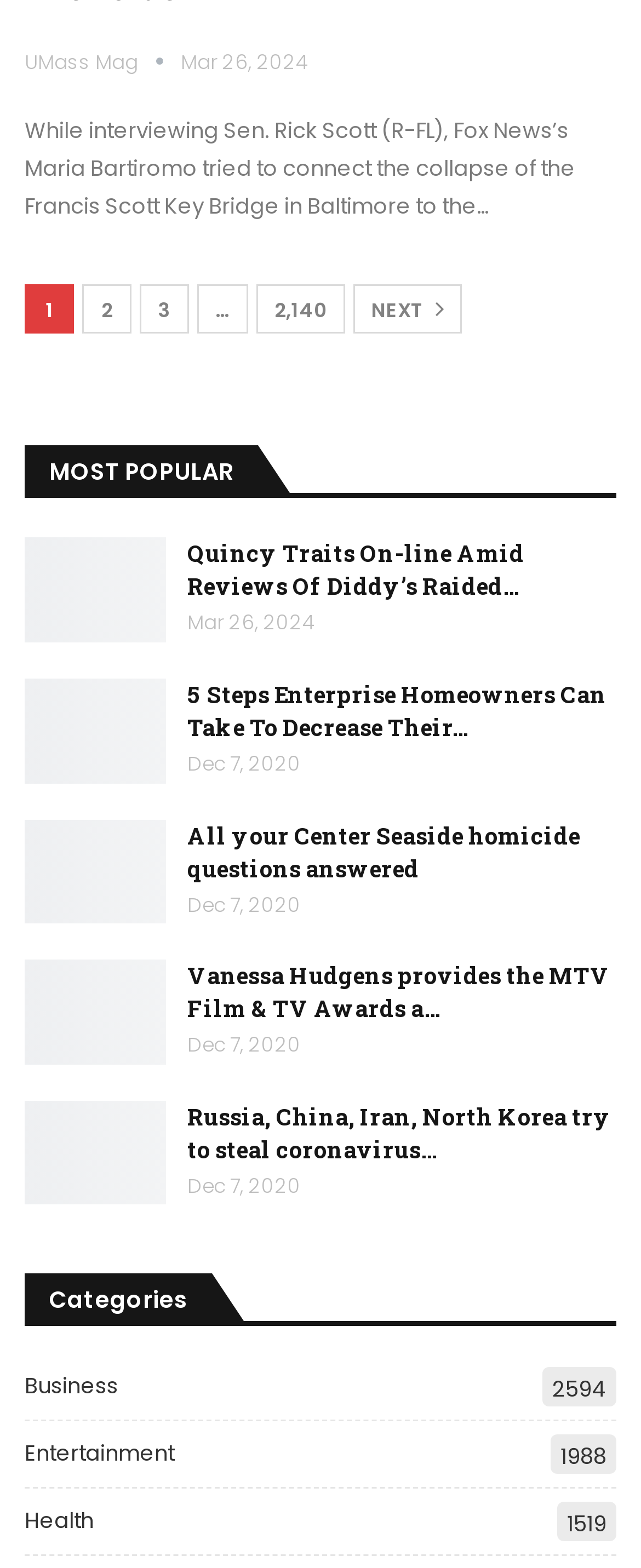Please locate the clickable area by providing the bounding box coordinates to follow this instruction: "Browse the Business category".

[0.038, 0.874, 0.185, 0.894]